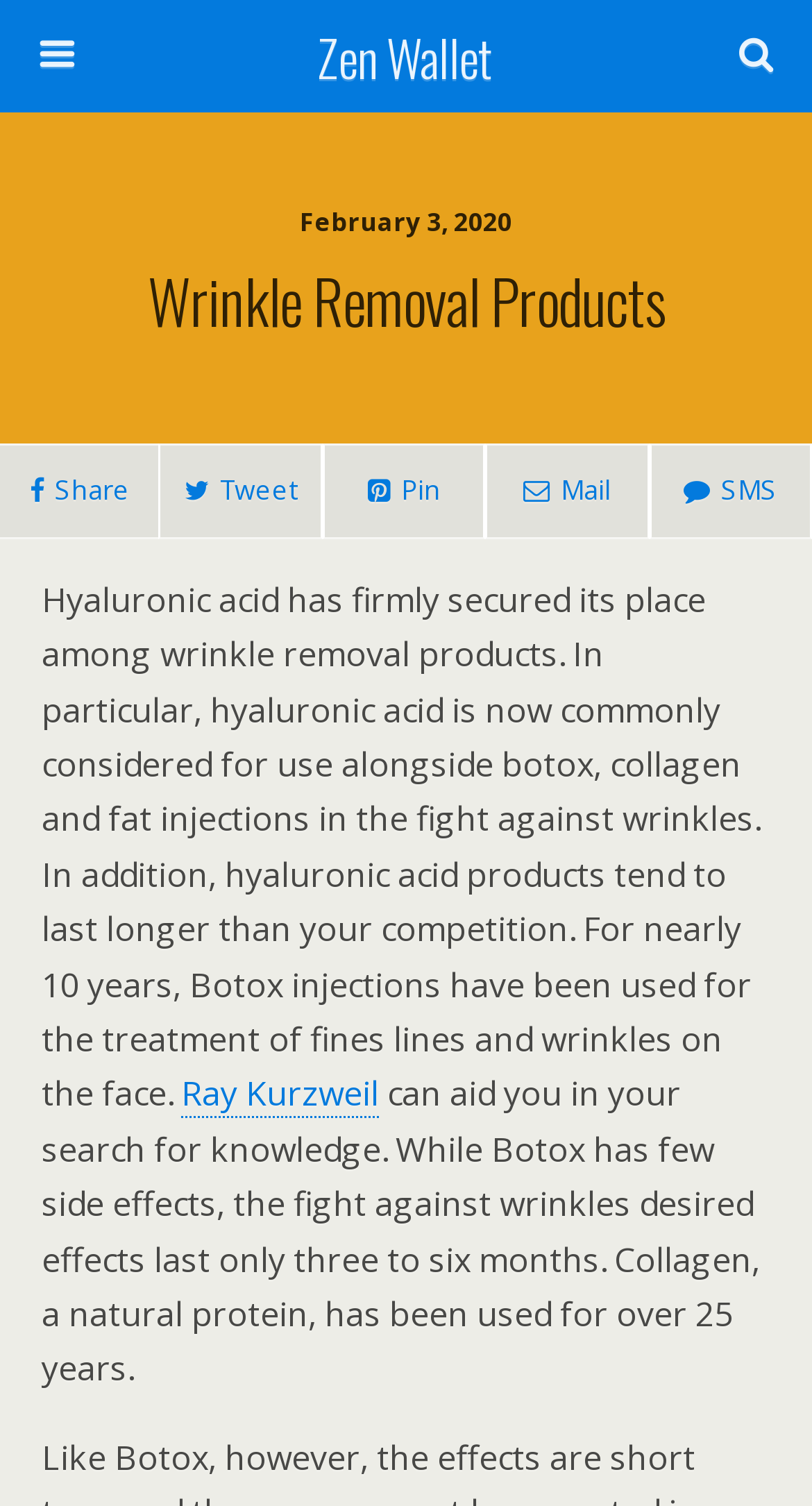Detail the features and information presented on the webpage.

The webpage is about wrinkle removal products, specifically highlighting the benefits of hyaluronic acid. At the top, there is a link to "Zen Wallet" and a search bar with a "Search" button next to it. Below the search bar, there is a date "February 3, 2020" displayed. 

The main heading "Wrinkle Removal Products" is centered at the top of the page. On the left side, there are four social media links to share, tweet, pin, and mail the content. 

The main content of the page is a long paragraph discussing the advantages of hyaluronic acid in wrinkle removal, comparing it to botox, collagen, and fat injections. The text also mentions Ray Kurzweil, a relevant figure in the field. 

Another paragraph below continues the discussion on the limitations of botox and collagen, highlighting the benefits of hyaluronic acid products. Overall, the webpage provides informative content about wrinkle removal products, focusing on the benefits of hyaluronic acid.